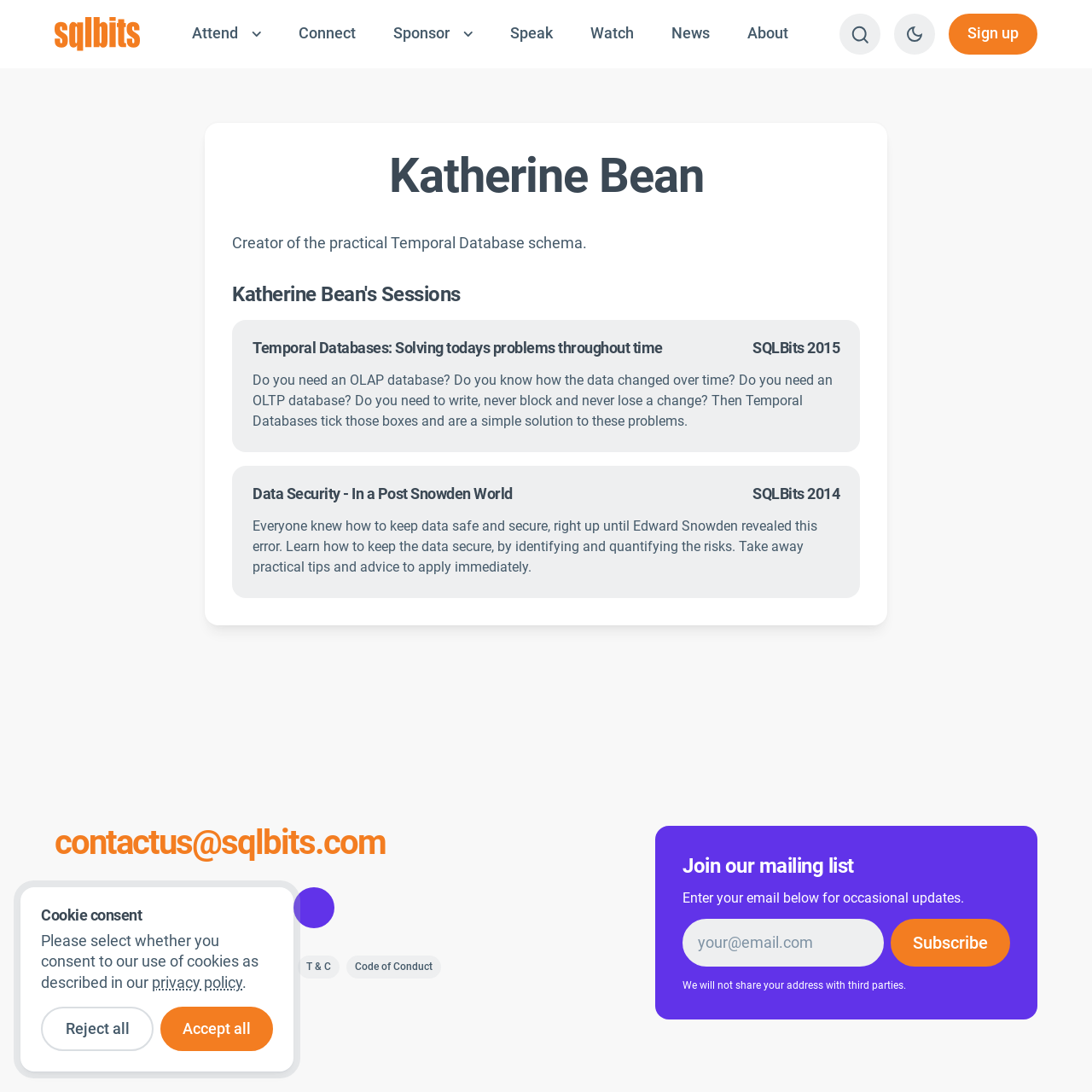Please determine the bounding box coordinates of the section I need to click to accomplish this instruction: "Switch to dark theme".

[0.819, 0.012, 0.856, 0.05]